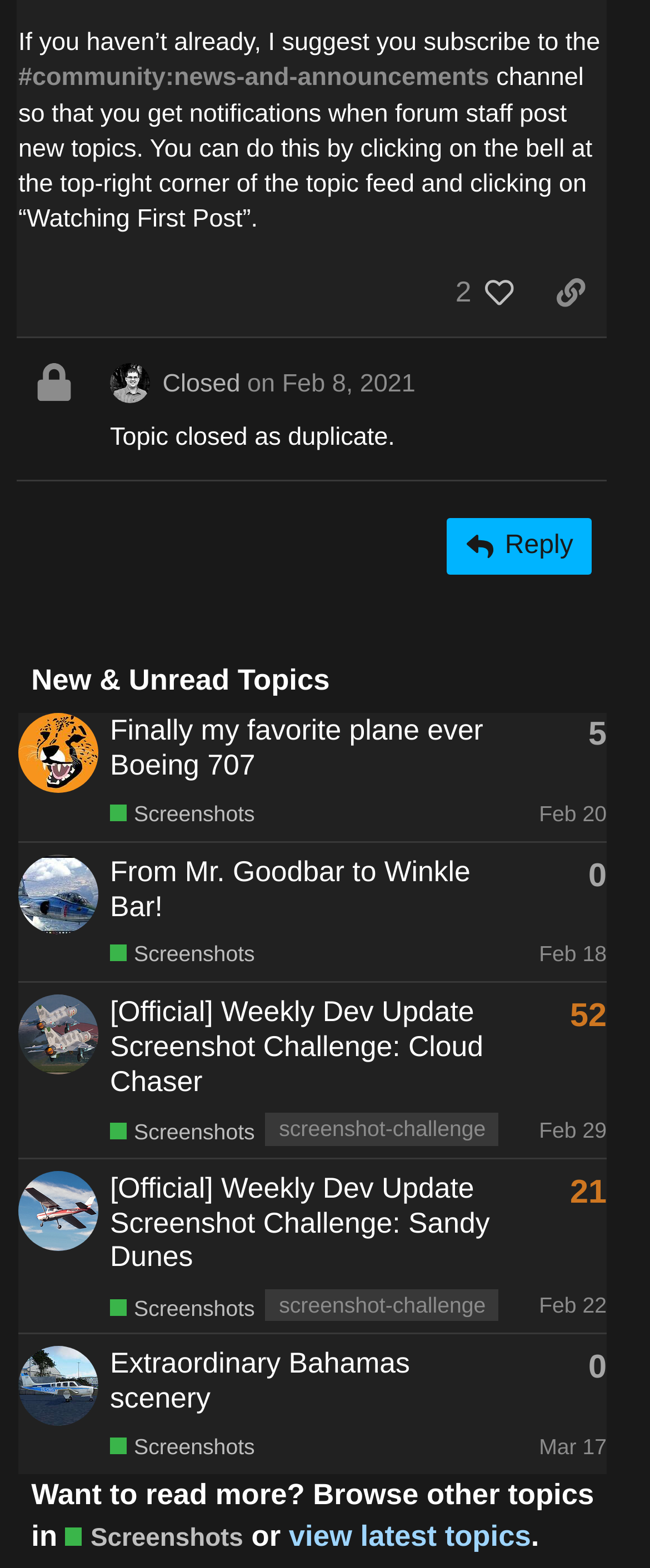Show the bounding box coordinates for the HTML element as described: "view latest topics".

[0.444, 0.968, 0.817, 0.99]